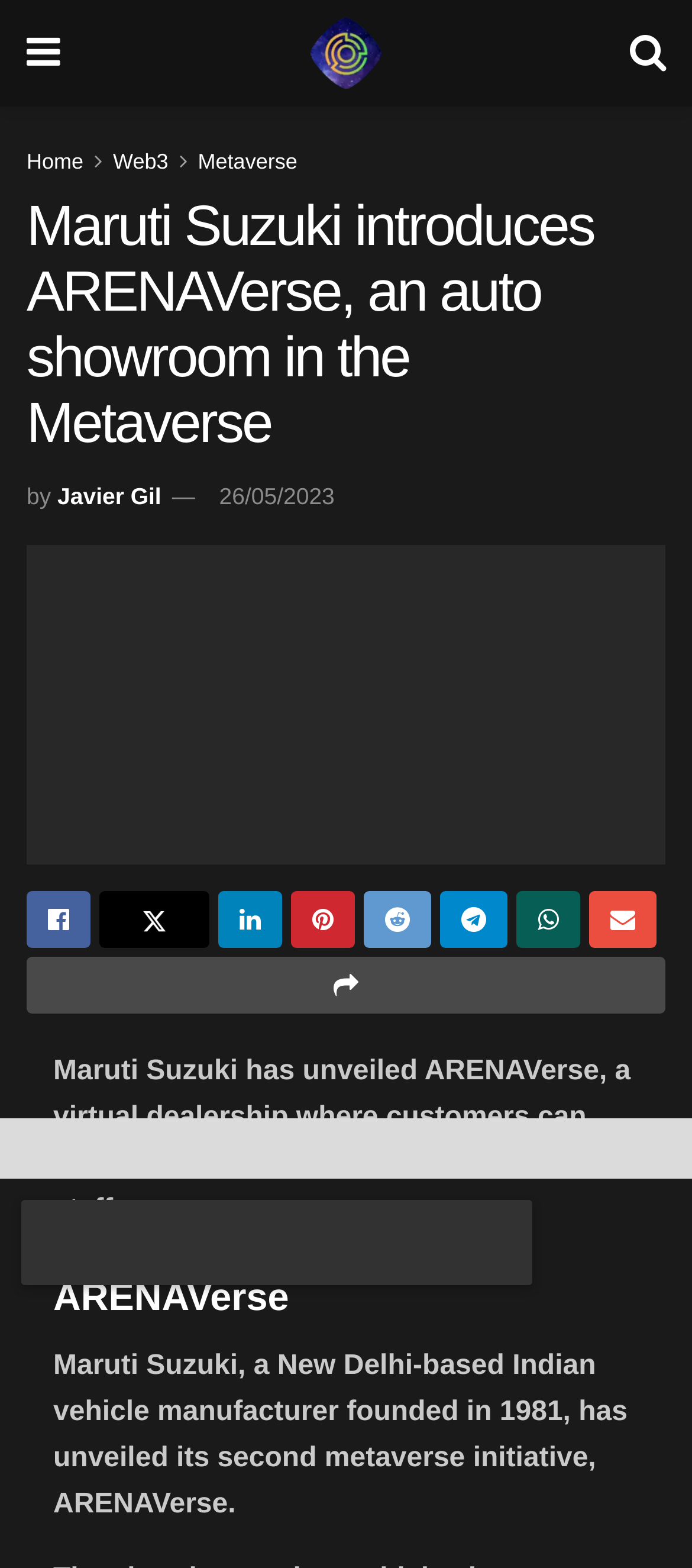Identify the bounding box coordinates of the region that needs to be clicked to carry out this instruction: "Read the article by Javier Gil". Provide these coordinates as four float numbers ranging from 0 to 1, i.e., [left, top, right, bottom].

[0.083, 0.308, 0.233, 0.325]